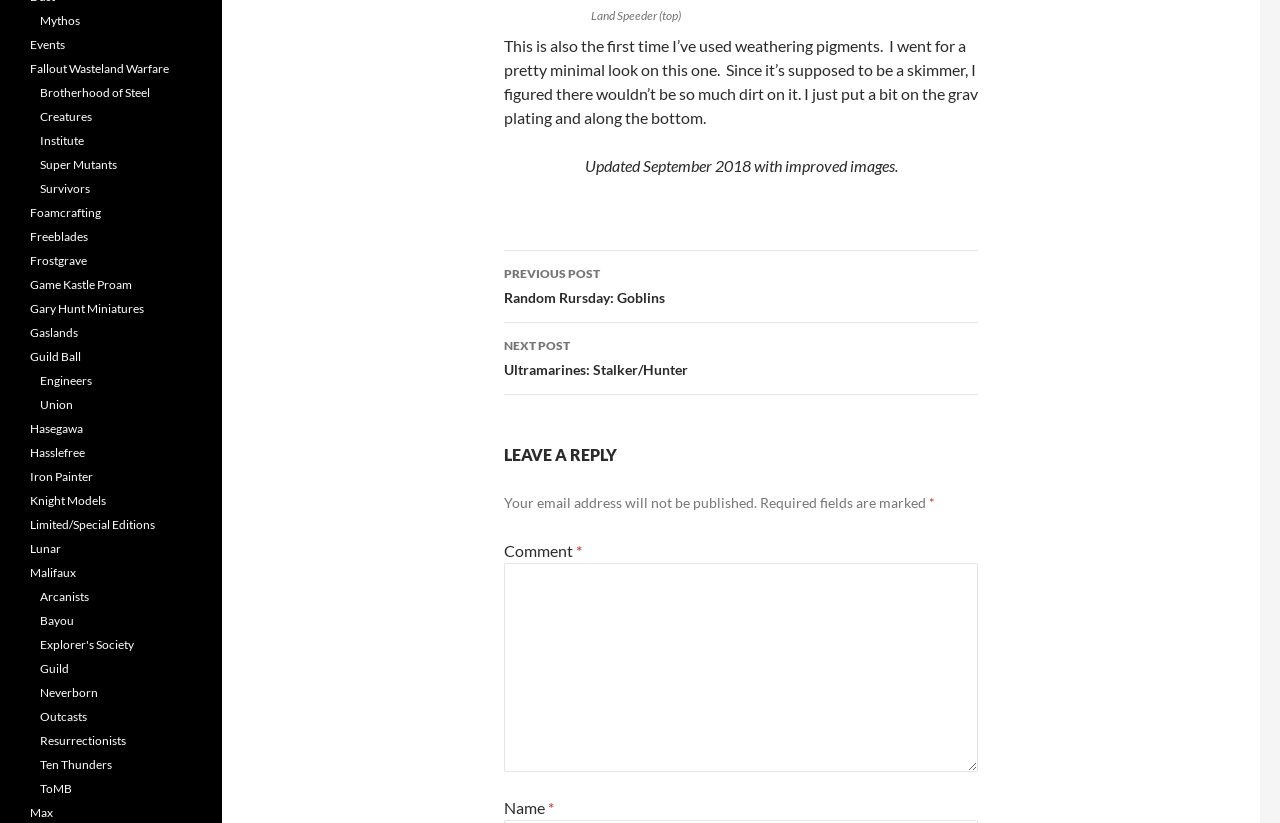Please determine the bounding box coordinates, formatted as (top-left x, top-left y, bottom-right x, bottom-right y), with all values as floating point numbers between 0 and 1. Identify the bounding box of the region described as: Hasegawa

[0.023, 0.512, 0.065, 0.53]